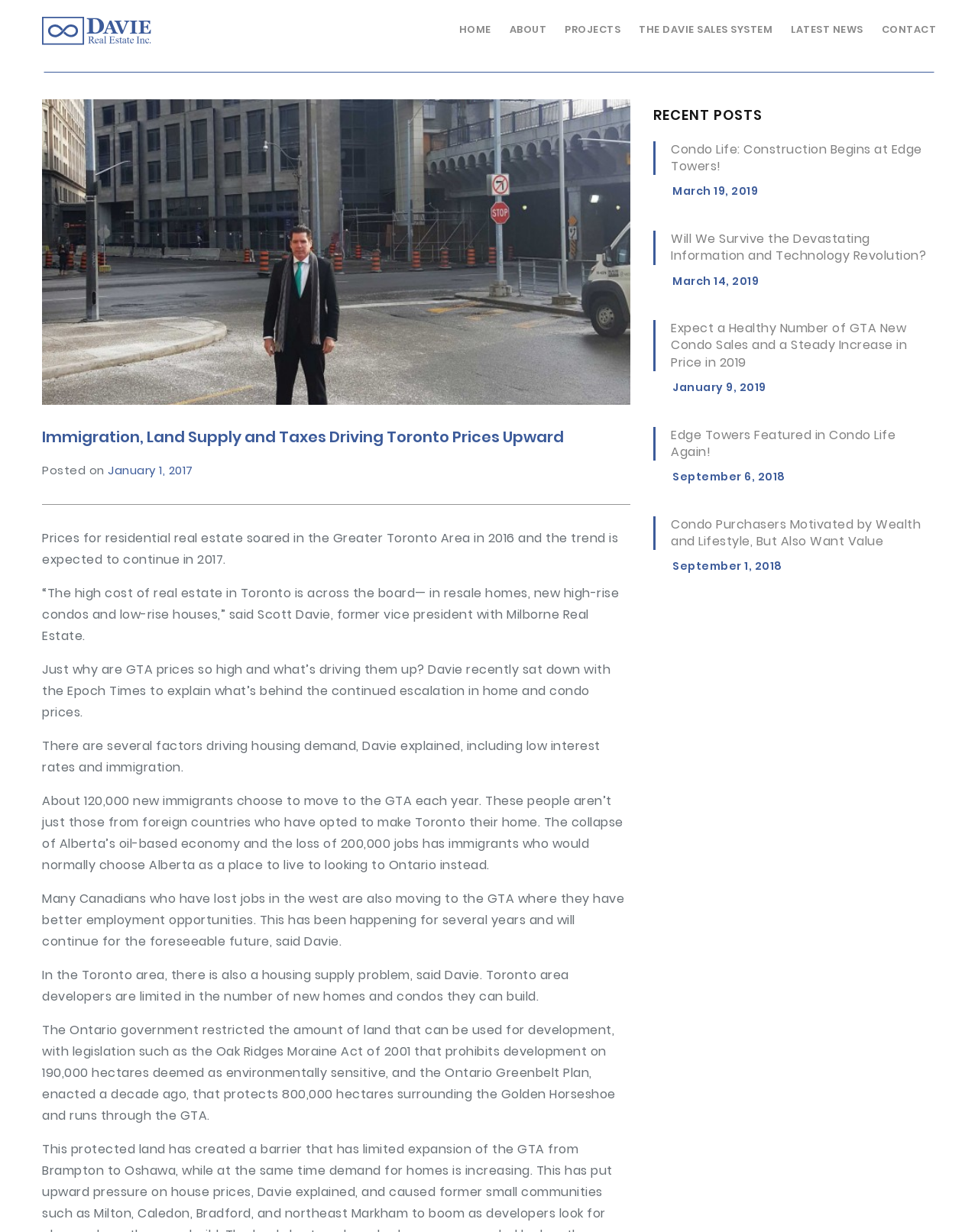Determine the bounding box coordinates of the target area to click to execute the following instruction: "Check the PROJECTS."

[0.577, 0.011, 0.634, 0.033]